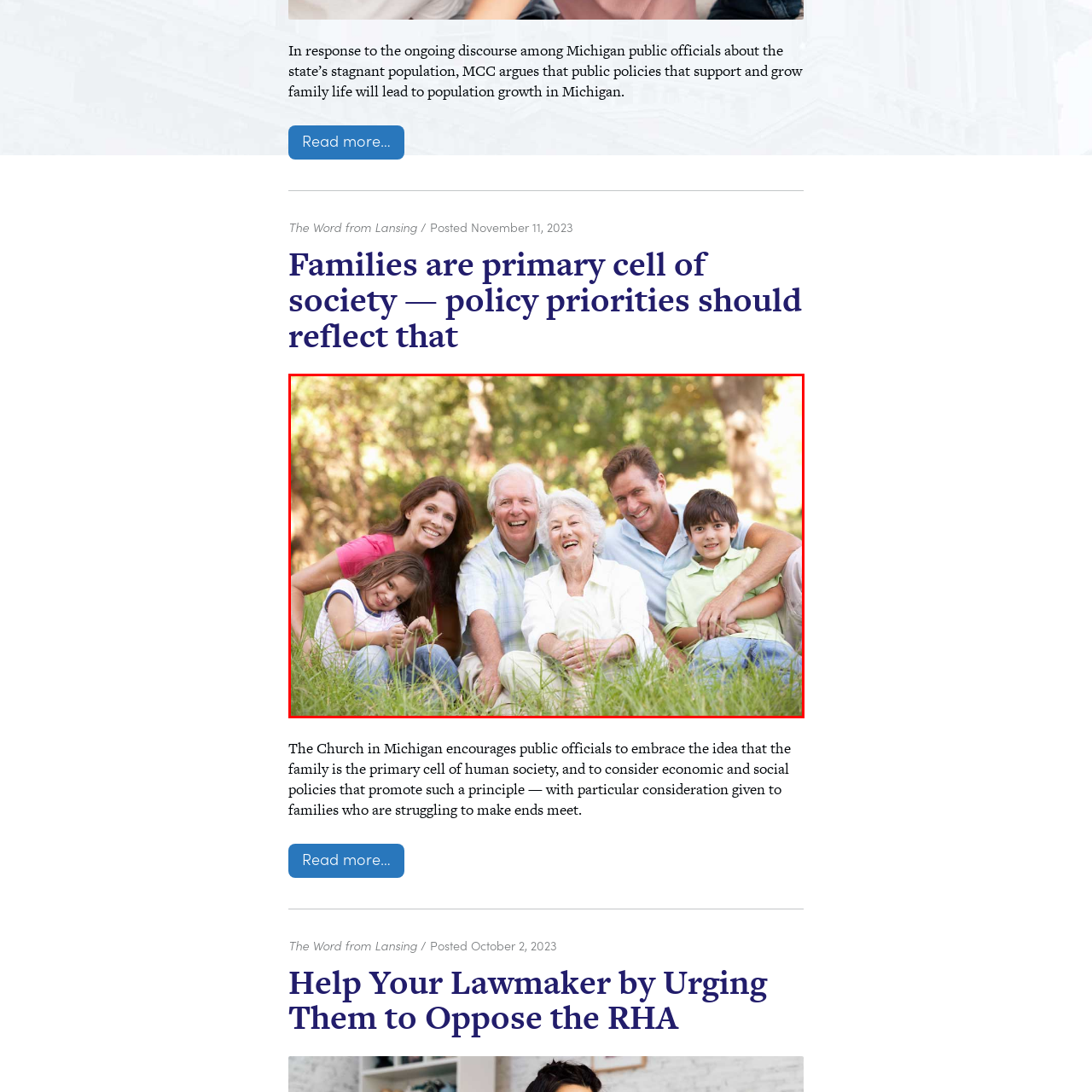Look at the area within the red bounding box, provide a one-word or phrase response to the following question: What is the mood of the grandparents?

Cheerful